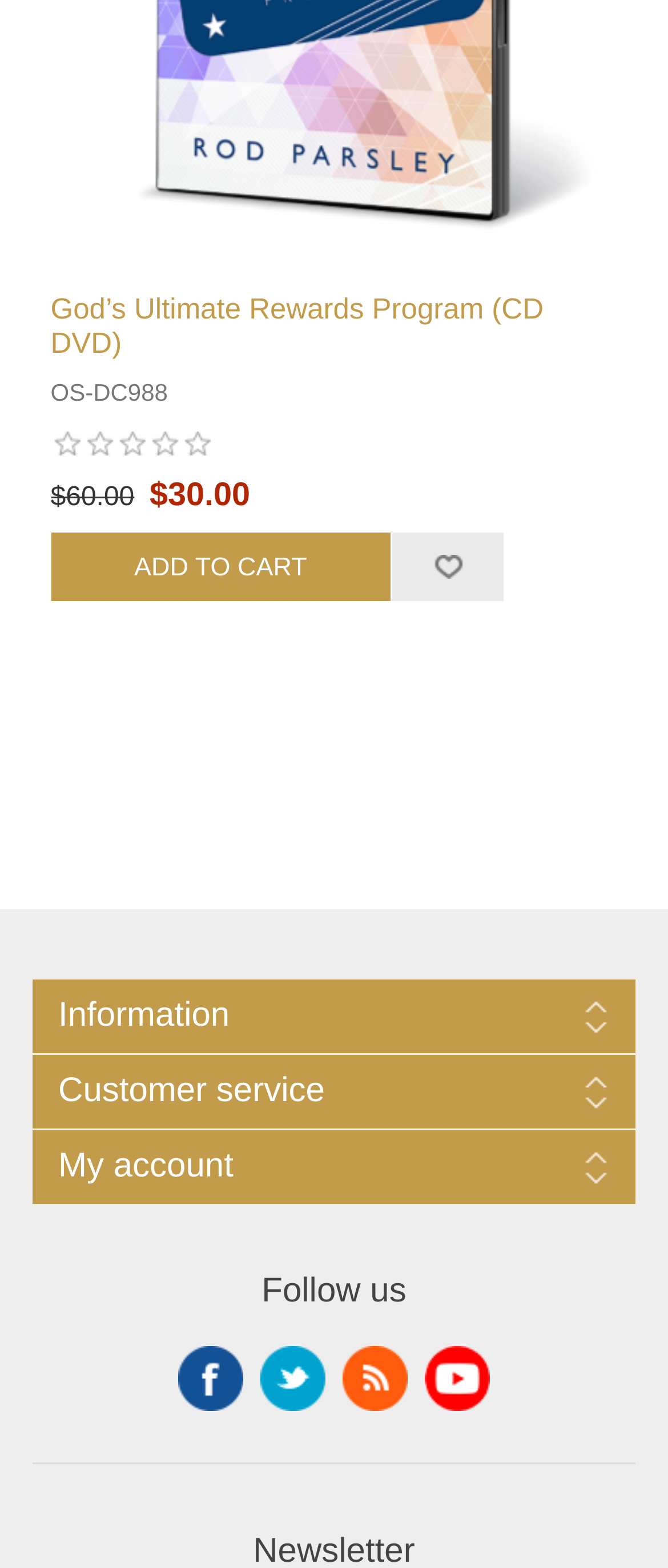Locate the bounding box coordinates of the UI element described by: "Add to cart". The bounding box coordinates should consist of four float numbers between 0 and 1, i.e., [left, top, right, bottom].

[0.076, 0.34, 0.585, 0.384]